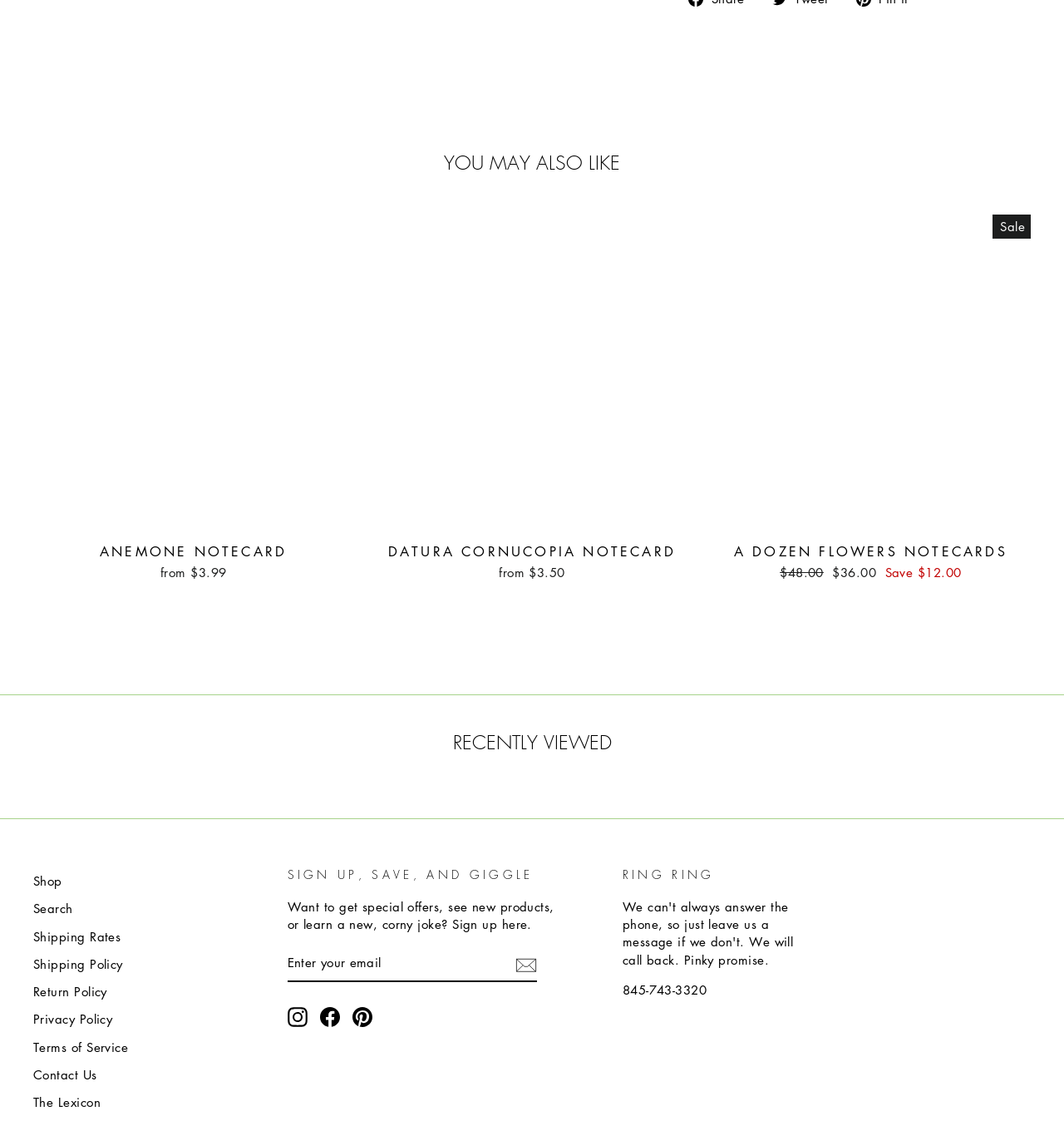Please look at the image and answer the question with a detailed explanation: What is the discount on A DOZEN FLOWERS NOTECARDS?

The discount on A DOZEN FLOWERS NOTECARDS can be found in the link element with the text 'Bouquet of flowers Notecards Rhododendron notecard with green kraft envelope A DOZEN FLOWERS NOTECARDS Regular price $48.00 Sale price $36.00 Save $12.00'. The discount is mentioned as $12.00.